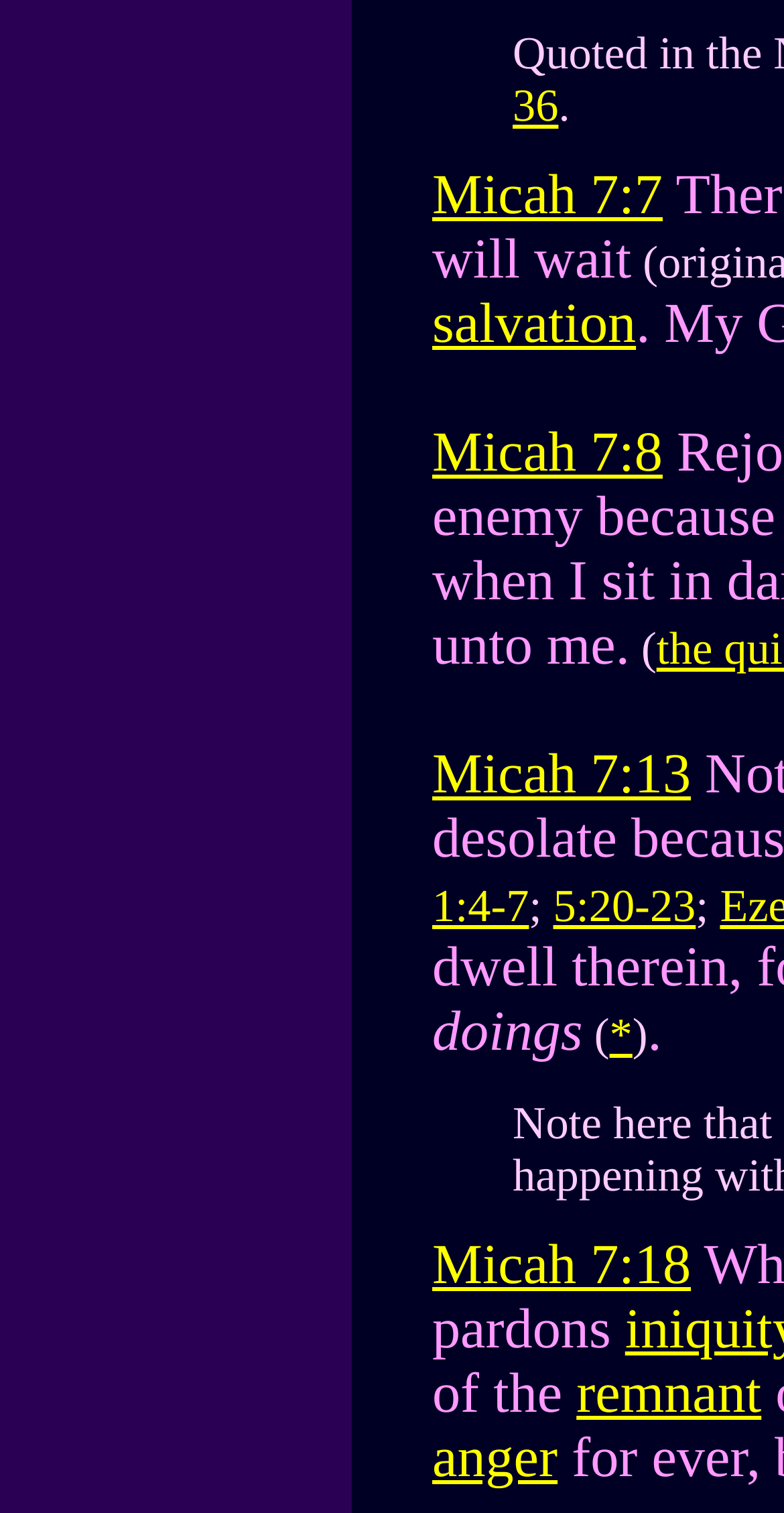Please find and report the bounding box coordinates of the element to click in order to perform the following action: "Go to Micah 7:18". The coordinates should be expressed as four float numbers between 0 and 1, in the format [left, top, right, bottom].

[0.551, 0.816, 0.881, 0.857]